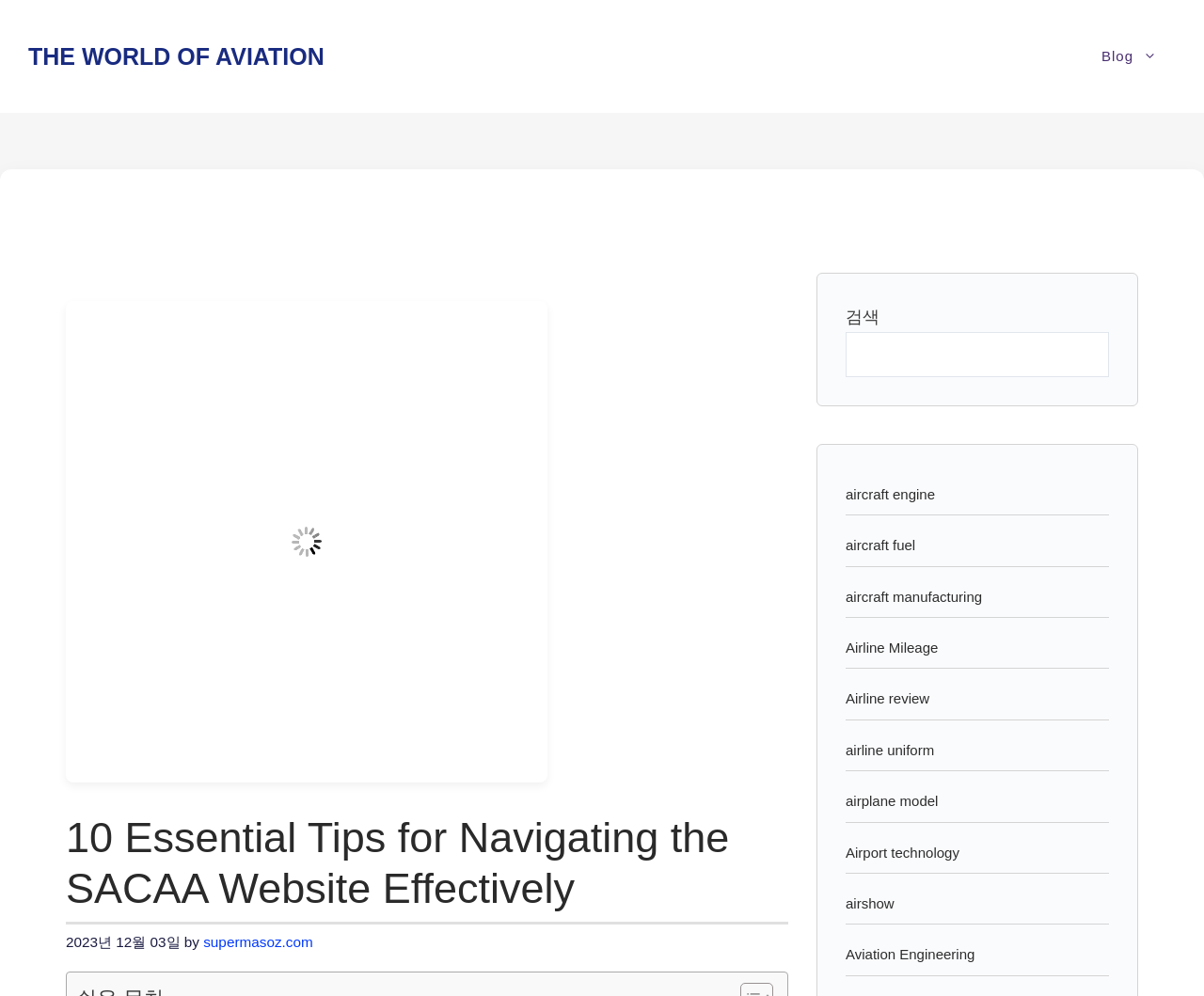Please identify the bounding box coordinates of the area that needs to be clicked to follow this instruction: "Visit the blog".

[0.899, 0.028, 0.977, 0.085]